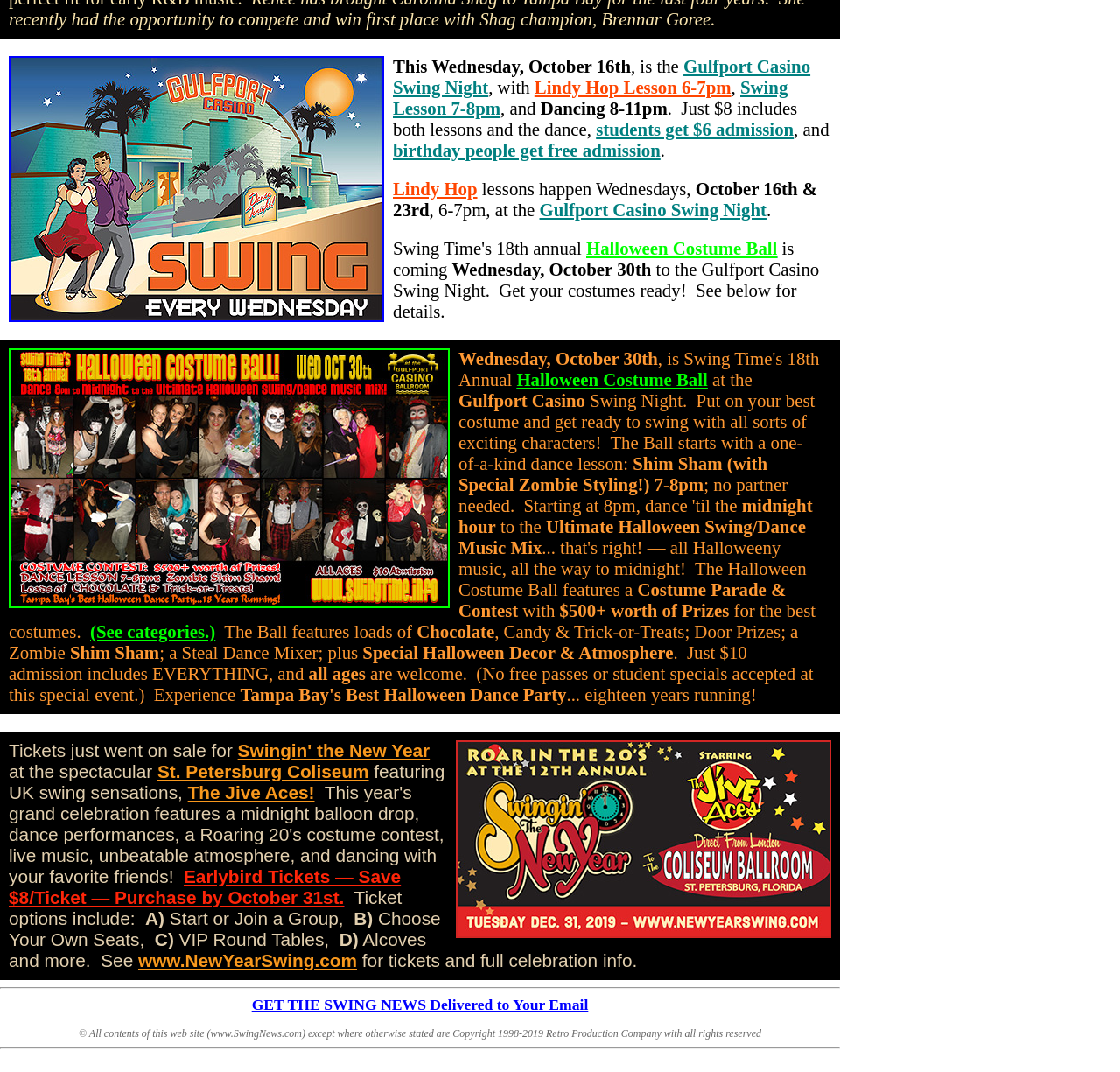Bounding box coordinates are specified in the format (top-left x, top-left y, bottom-right x, bottom-right y). All values are floating point numbers bounded between 0 and 1. Please provide the bounding box coordinate of the region this sentence describes: students get $6 admission

[0.532, 0.111, 0.709, 0.13]